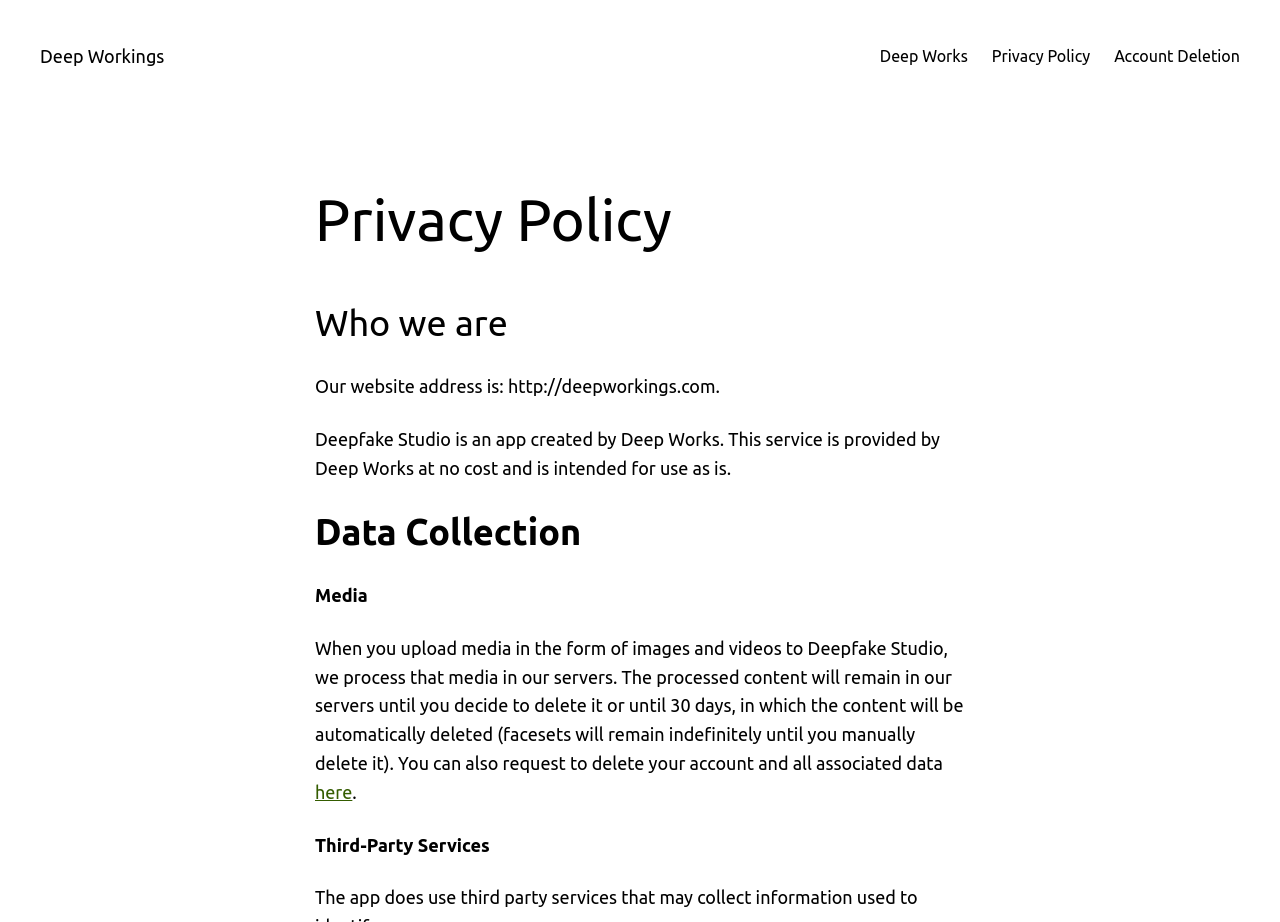Answer the following inquiry with a single word or phrase:
What can users request to delete?

Account and associated data